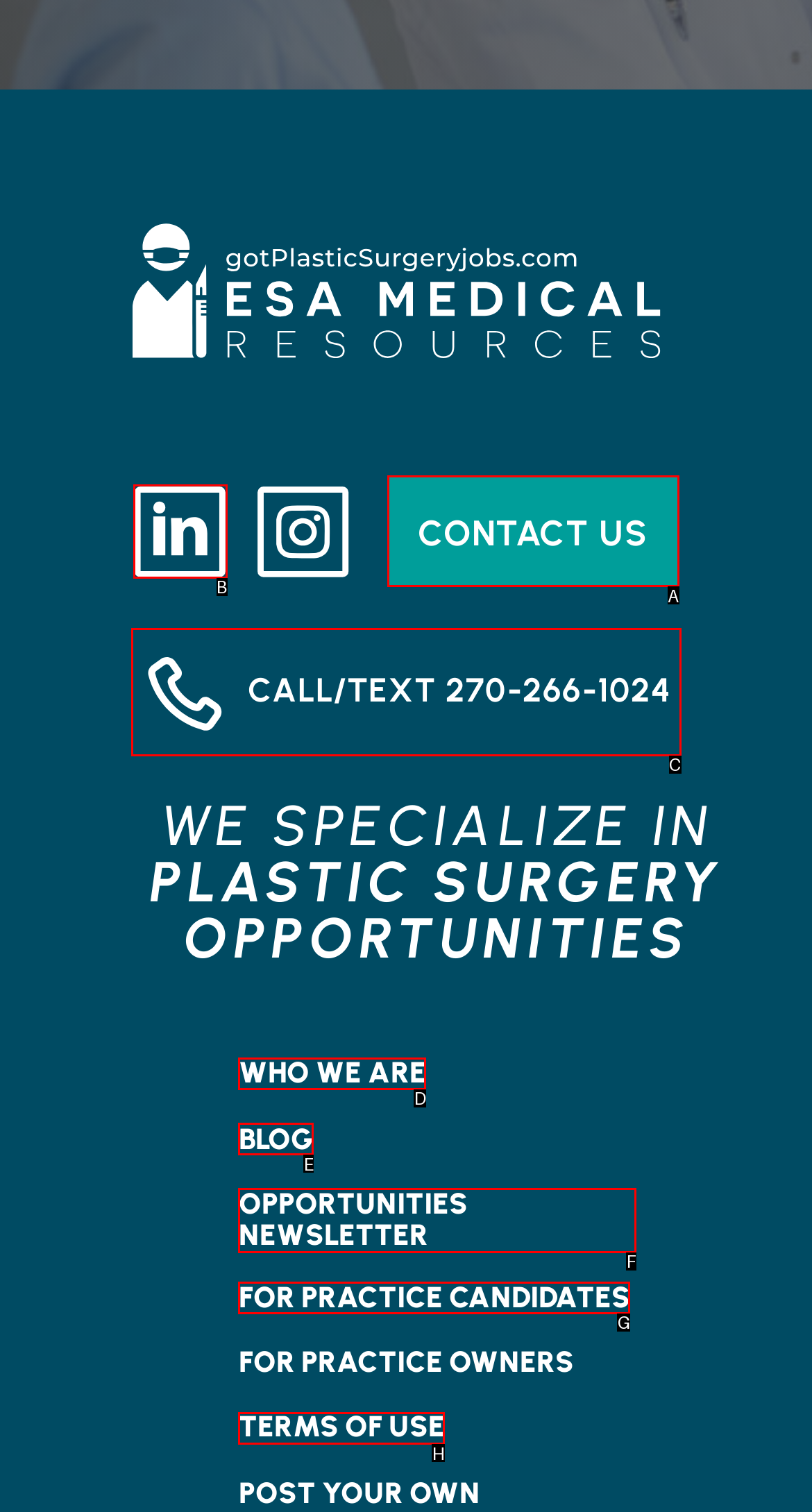Look at the description: Linkedin
Determine the letter of the matching UI element from the given choices.

B